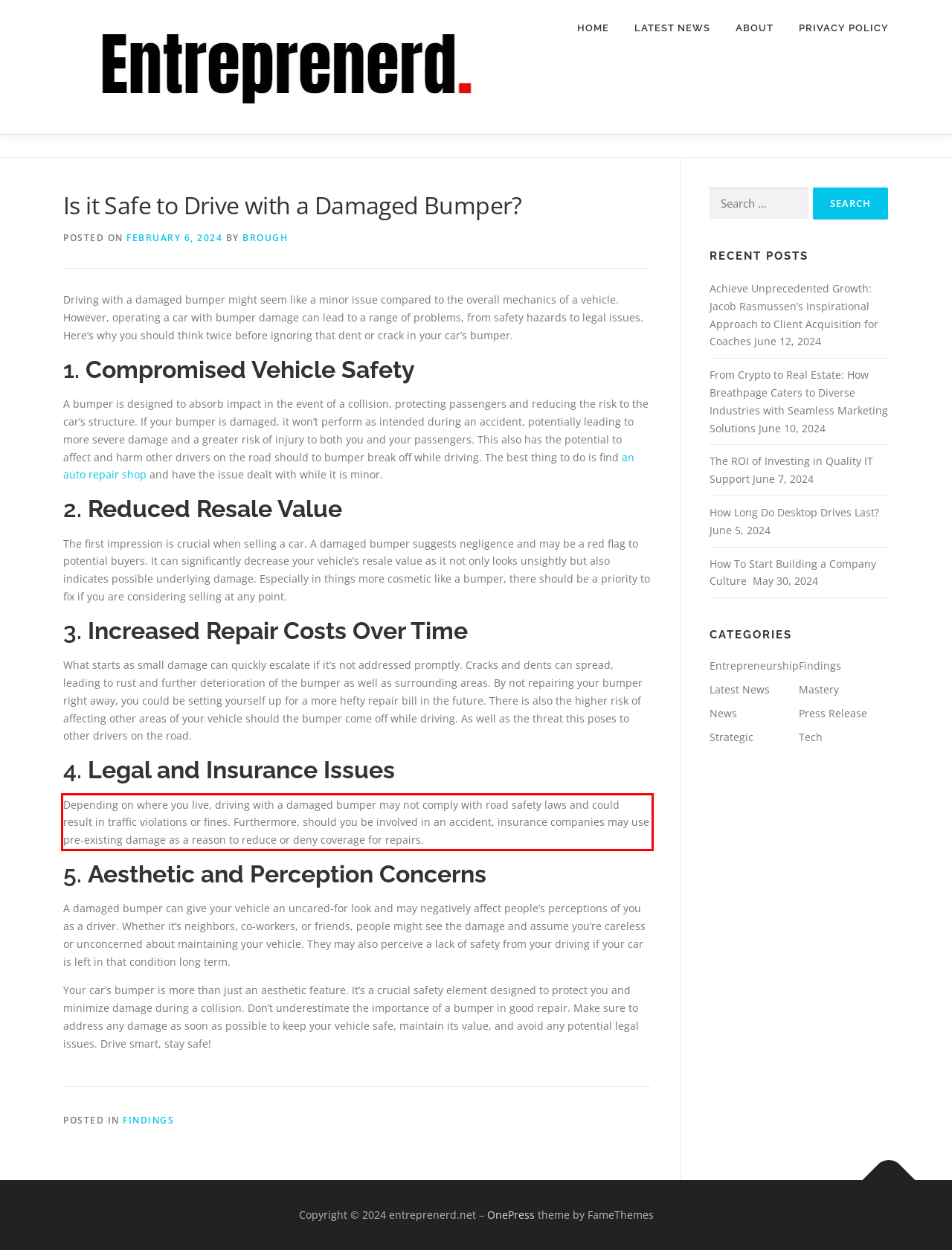Using the webpage screenshot, recognize and capture the text within the red bounding box.

Depending on where you live, driving with a damaged bumper may not comply with road safety laws and could result in traffic violations or fines. Furthermore, should you be involved in an accident, insurance companies may use pre-existing damage as a reason to reduce or deny coverage for repairs.